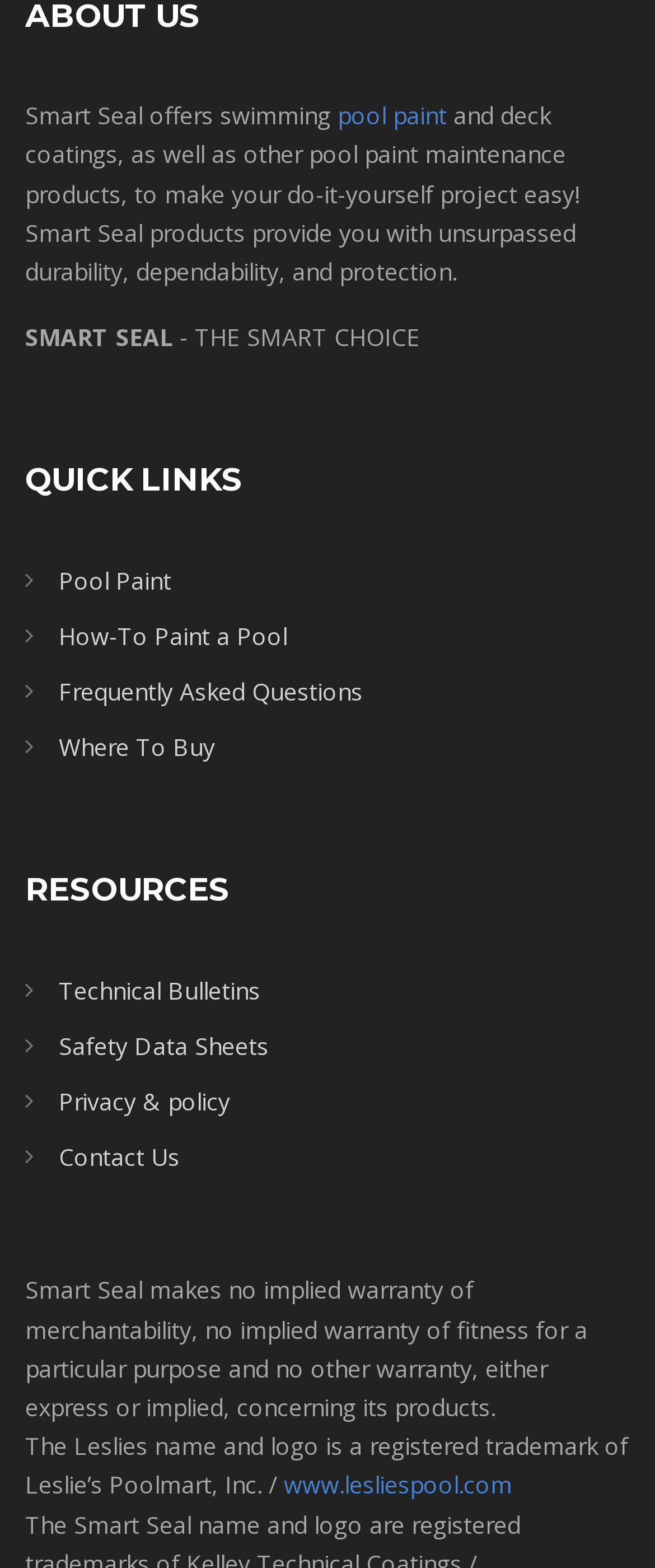Please locate the bounding box coordinates of the element that should be clicked to achieve the given instruction: "Check 'Technical Bulletins'".

[0.09, 0.621, 0.397, 0.642]